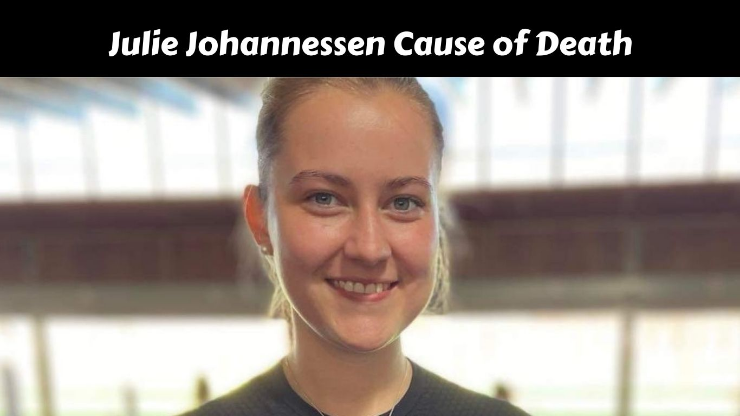What is the lighting in the image?
Based on the image, provide a one-word or brief-phrase response.

Soft natural light